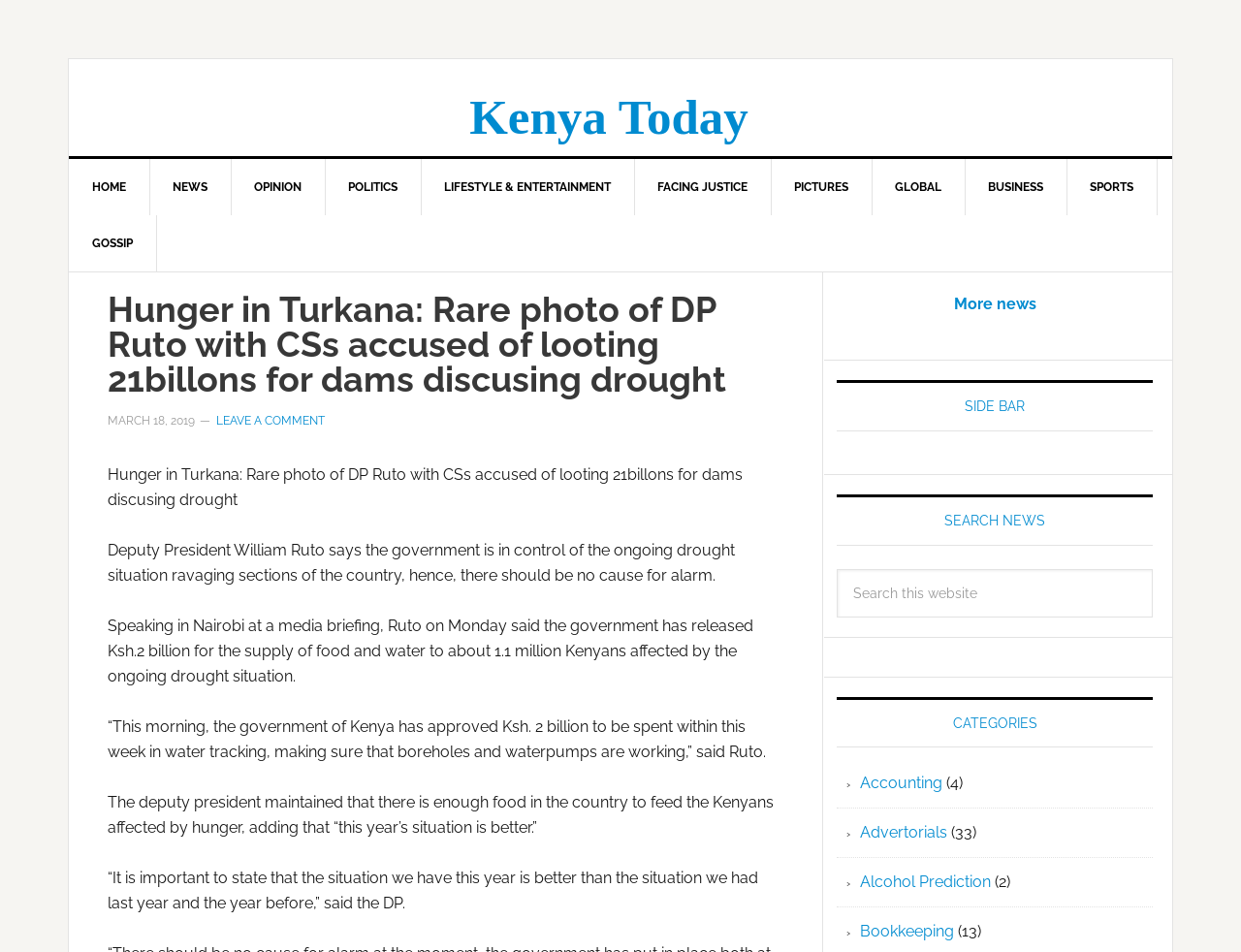Please find the main title text of this webpage.

Hunger in Turkana: Rare photo of DP Ruto with CSs accused of looting 21billons for dams discusing drought